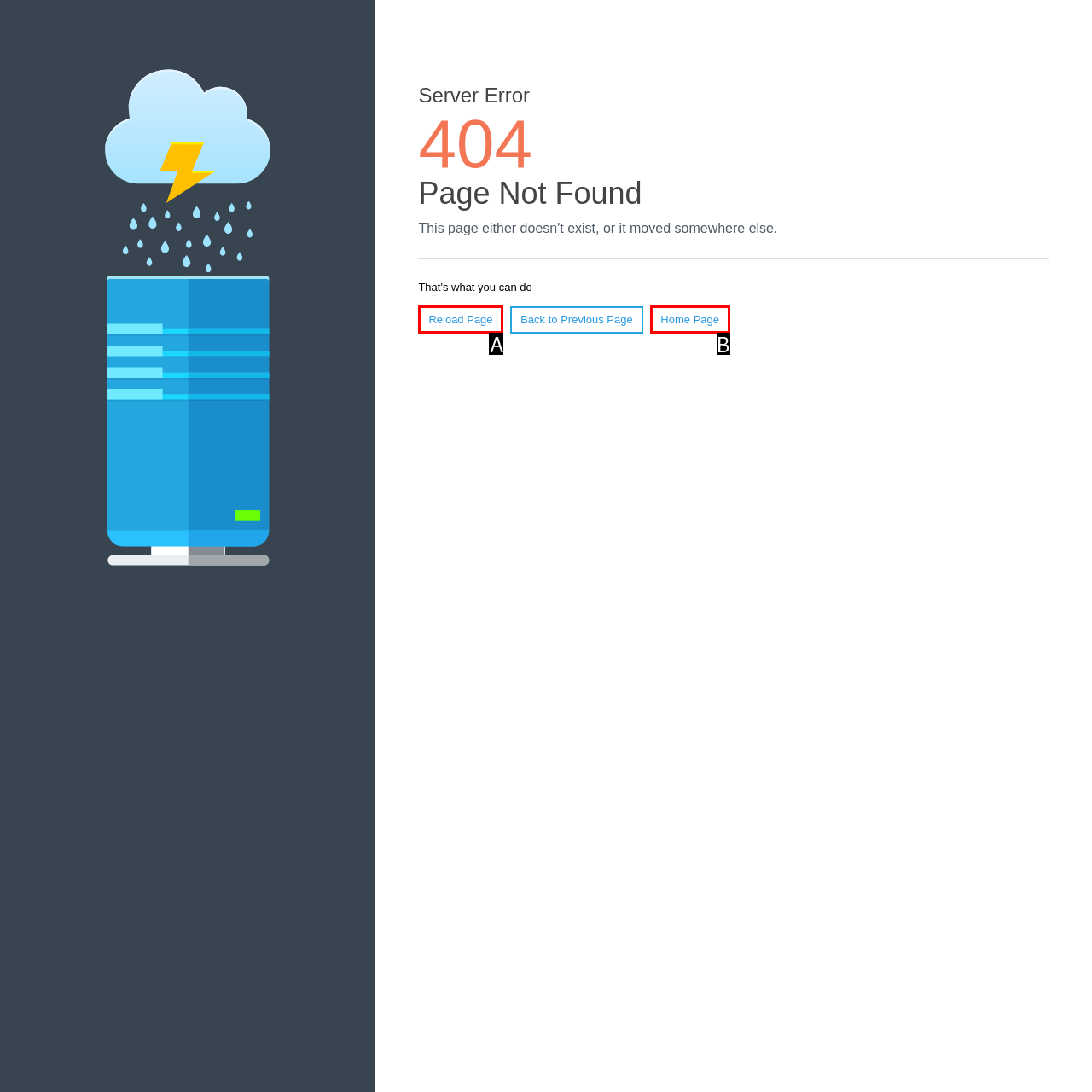Determine which option fits the element description: Reload Page
Answer with the option’s letter directly.

A